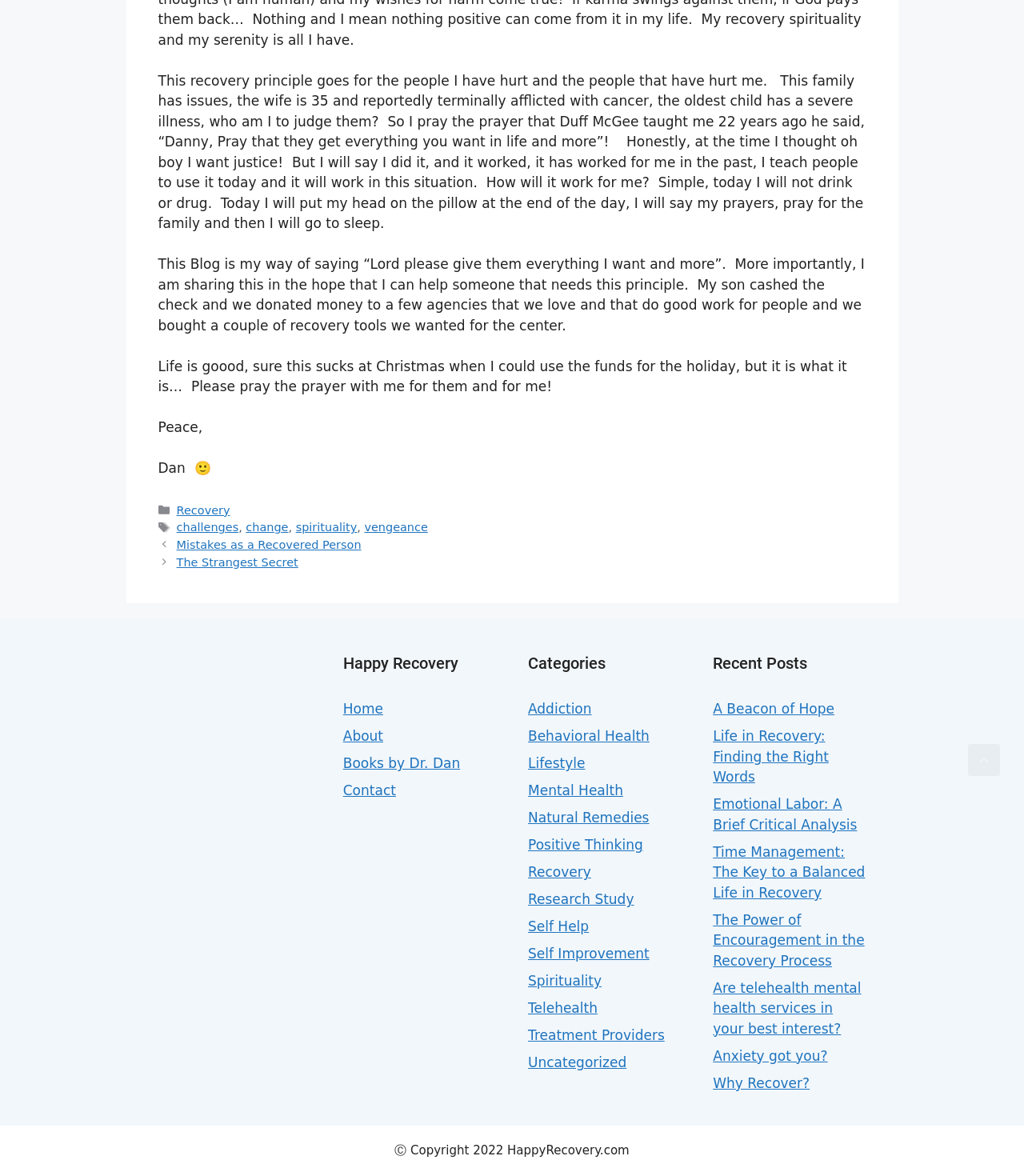Please locate the bounding box coordinates of the element that needs to be clicked to achieve the following instruction: "Search OCaml packages". The coordinates should be four float numbers between 0 and 1, i.e., [left, top, right, bottom].

None